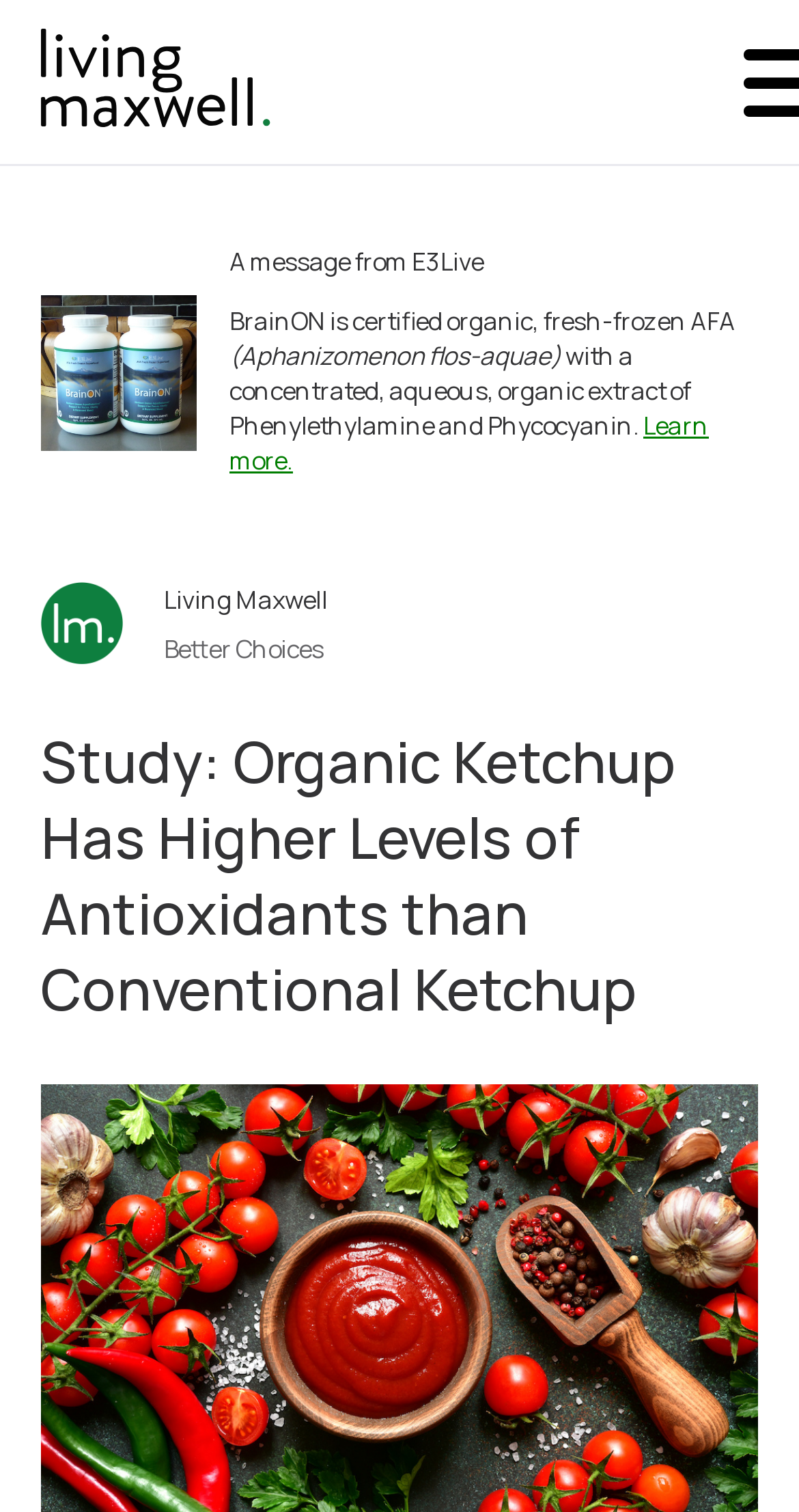What is BrainON certified as?
Could you answer the question with a detailed and thorough explanation?

According to the webpage, BrainON is certified organic, fresh-frozen AFA, as indicated by the StaticText 'BrainON is certified organic, fresh-frozen AFA'.